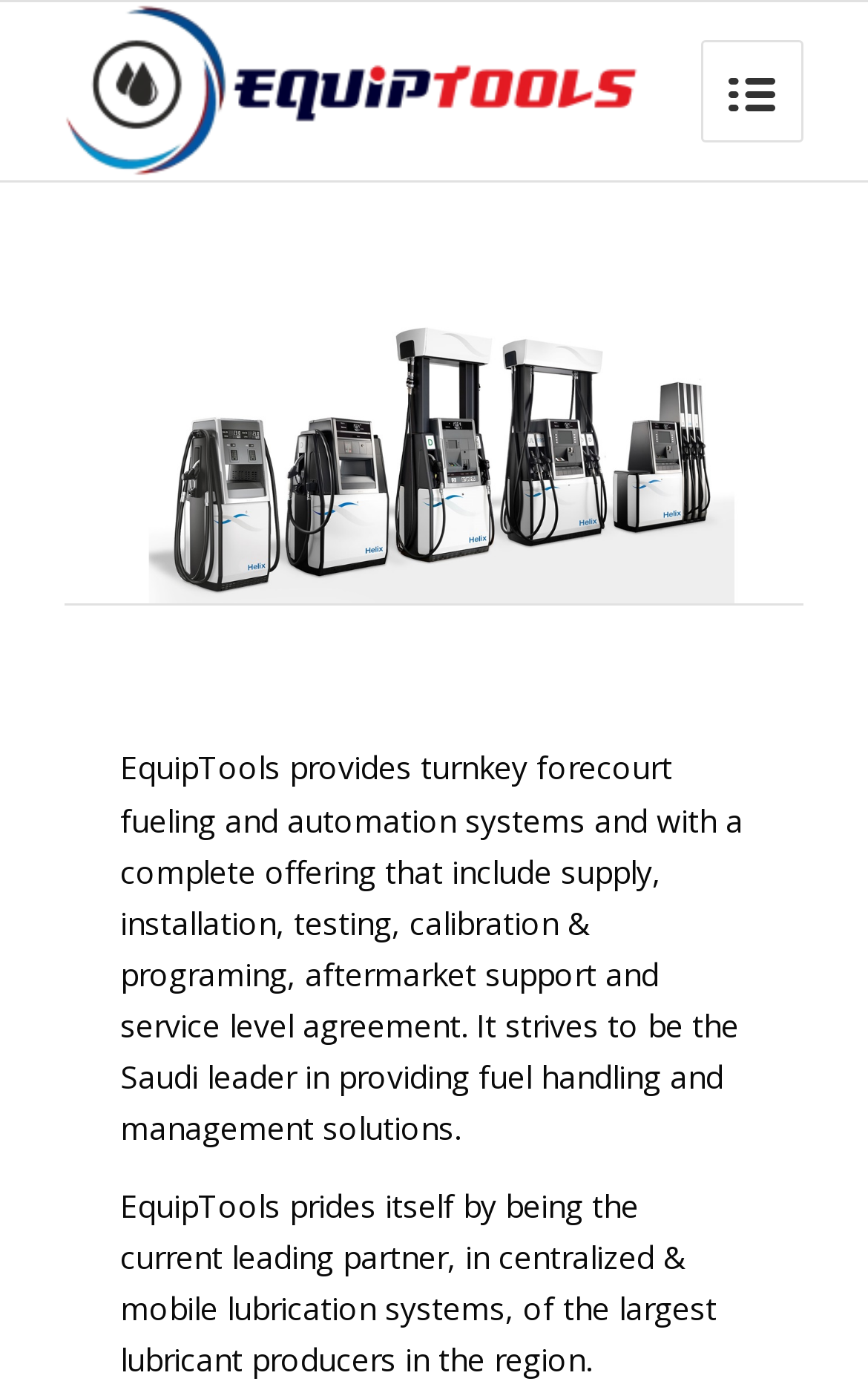Ascertain the bounding box coordinates for the UI element detailed here: "4". The coordinates should be provided as [left, top, right, bottom] with each value being a float between 0 and 1.

[0.462, 0.383, 0.497, 0.405]